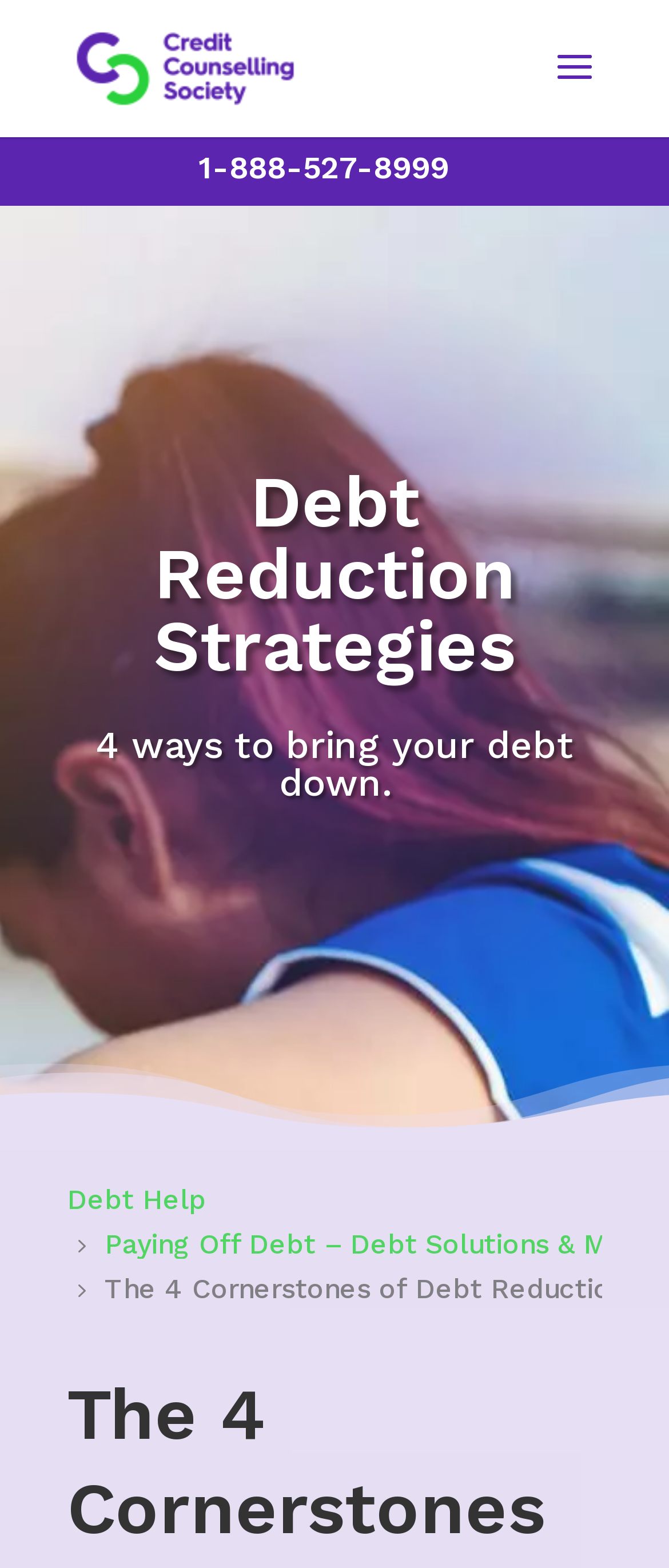What is the text of the webpage's headline?

The 4 Cornerstones of Debt Reduction Strategies & Budgeting